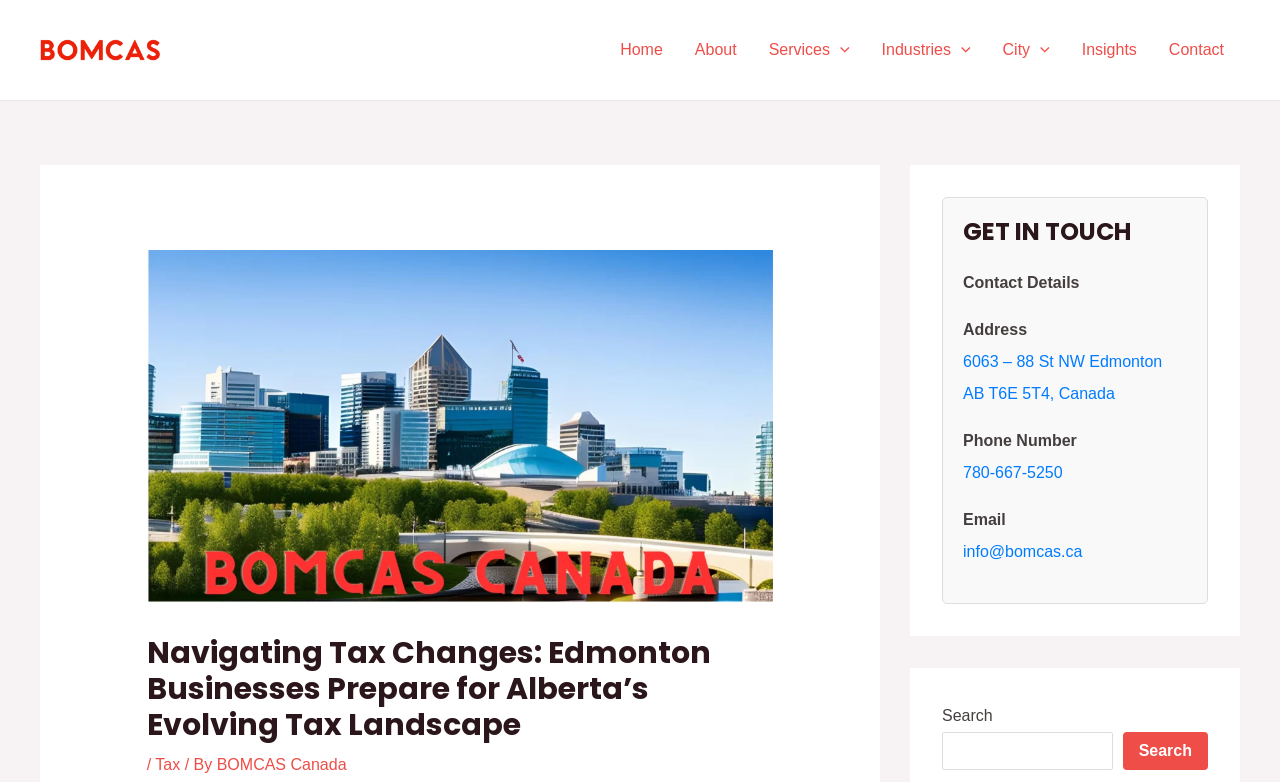Identify the bounding box coordinates of the element to click to follow this instruction: 'Click on the 'Services Menu Toggle''. Ensure the coordinates are four float values between 0 and 1, provided as [left, top, right, bottom].

[0.588, 0.0, 0.676, 0.128]